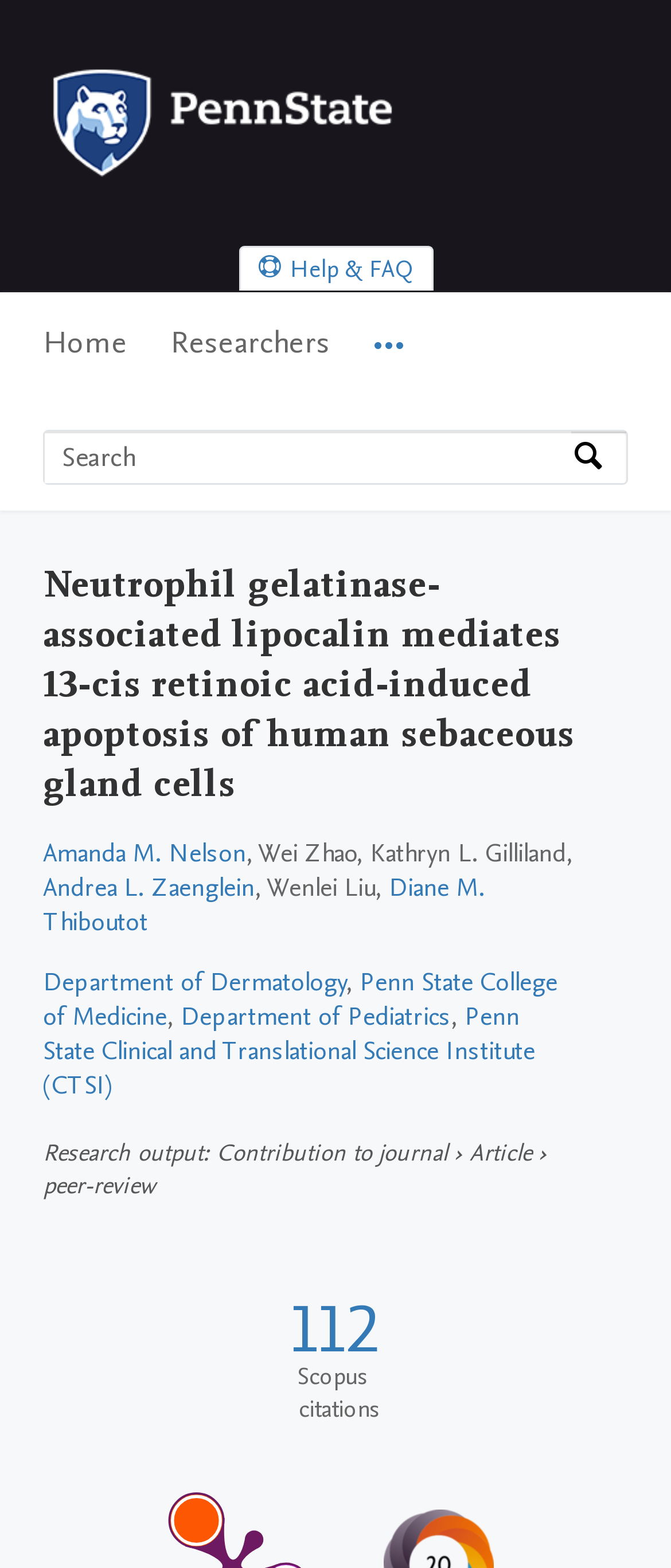Explain the webpage in detail.

The webpage appears to be a research article page from Penn State, with a focus on a specific study. At the top, there is a Penn State logo, accompanied by a link to the Penn State home page. Below this, there are three "skip to" links, allowing users to navigate to main navigation, search, or main content.

The main navigation menu is located on the top-right side of the page, with options for Home, Researchers, and More navigation options. On the left side of the page, there is a search bar with a placeholder text "Search by expertise, name or affiliation" and a search button.

The main content of the page is divided into sections. The first section has a heading that matches the meta description, "Neutrophil gelatinase-associated lipocalin mediates 13-cis retinoic acid-induced apoptosis of human sebaceous gland cells". Below this, there are links to the authors of the study, including Amanda M. Nelson, Wei Zhao, Kathryn L. Gilliland, Andrea L. Zaenglein, Wenlei Liu, and Diane M. Thiboutot.

The next section lists the affiliations of the authors, including the Department of Dermatology, Penn State College of Medicine, Department of Pediatrics, and Penn State Clinical and Translational Science Institute (CTSI).

Further down, there is a section labeled "Research output", which describes the type of research output, specifically a contribution to a journal, and an article. There is also a mention of the article being peer-reviewed. Additionally, there is a link to the source of the citation, Scopus, with 112 citations.

Overall, the webpage is well-organized, with clear headings and sections, making it easy to navigate and understand the content of the research article.